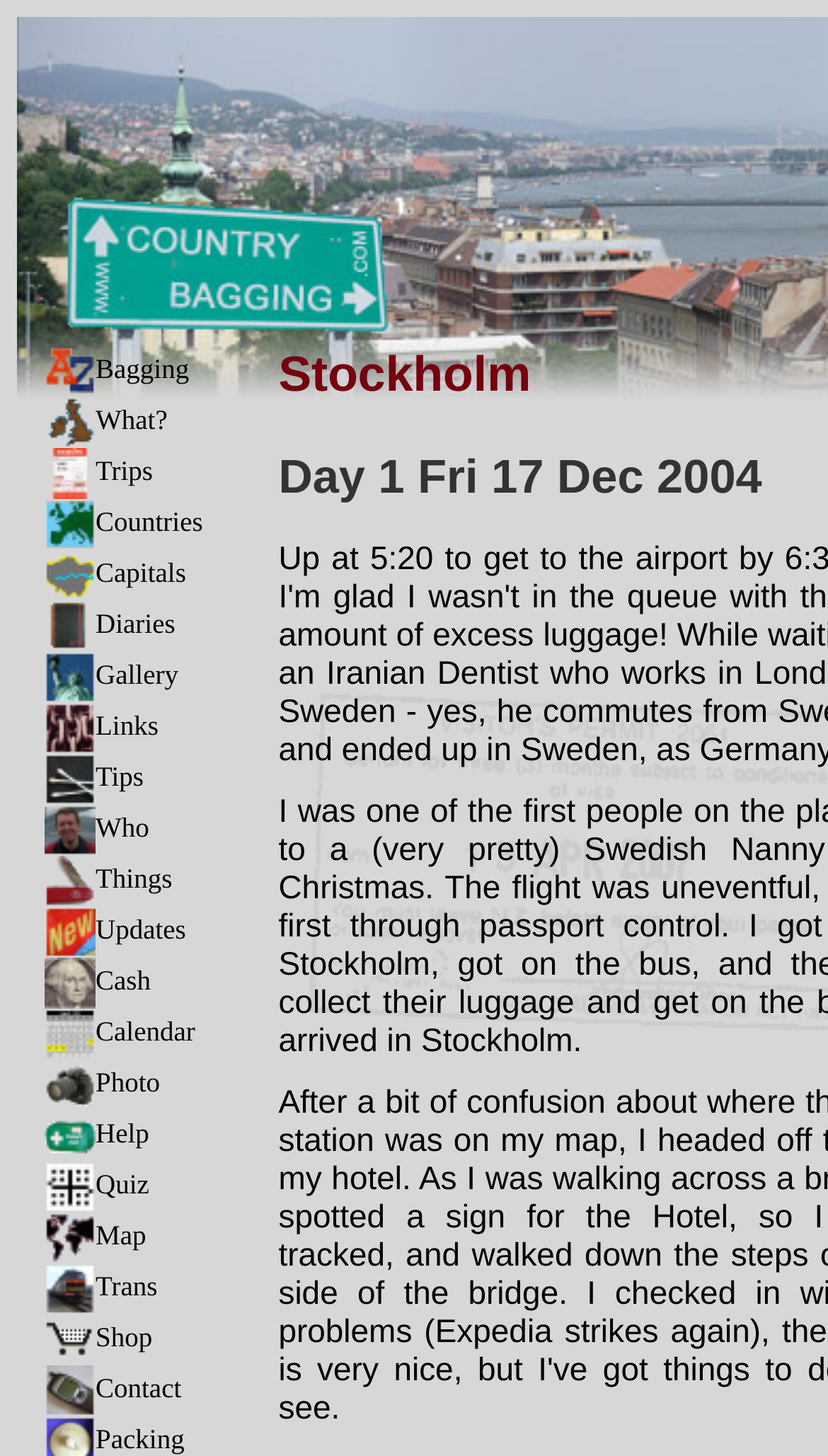What type of image is associated with the 'Cash' link?
Carefully analyze the image and provide a detailed answer to the question.

The image associated with the 'Cash' link is likely to be an image of money or a currency symbol, given the context of the link and the presence of other travel-related links.